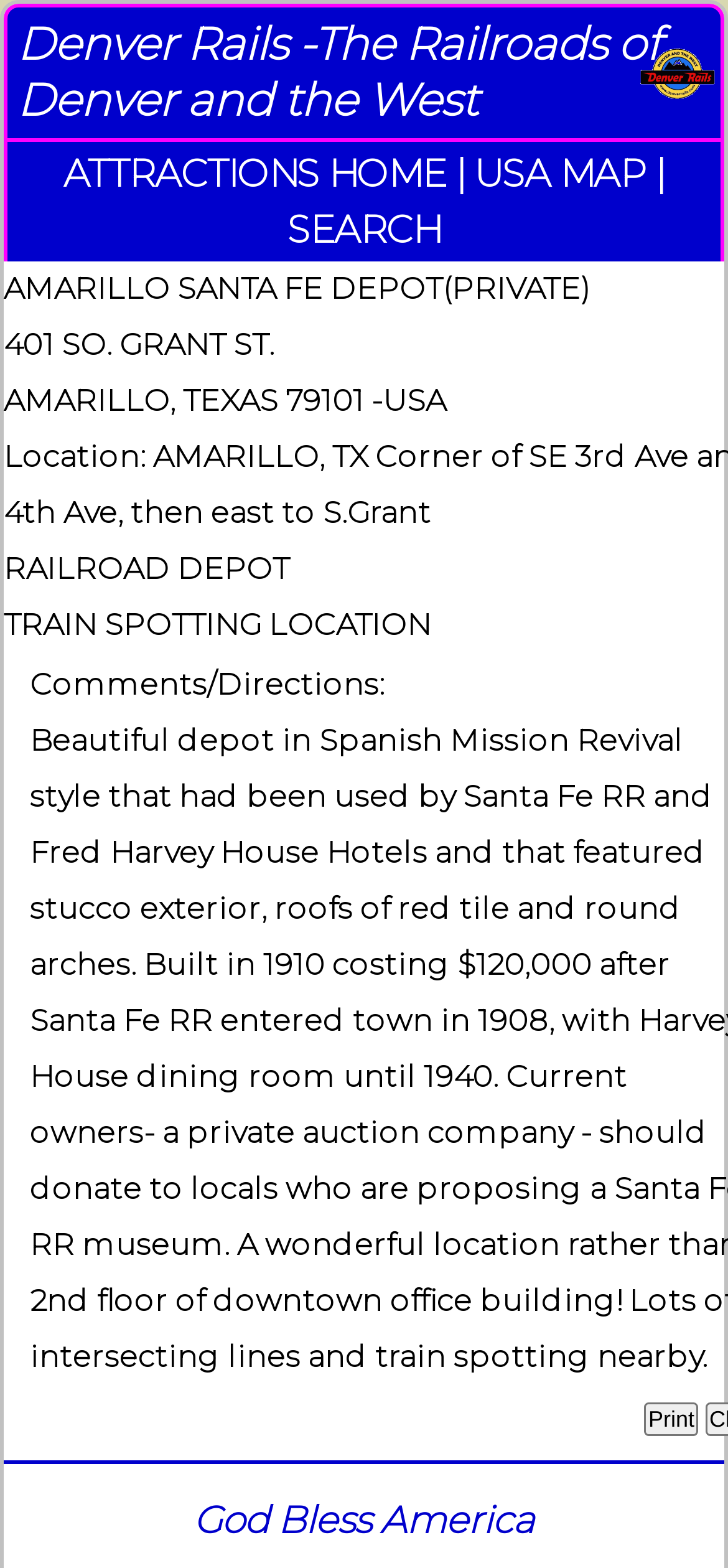What is the name of the railroad attraction?
Give a one-word or short phrase answer based on the image.

AMARILLO SANTA FE DEPOT